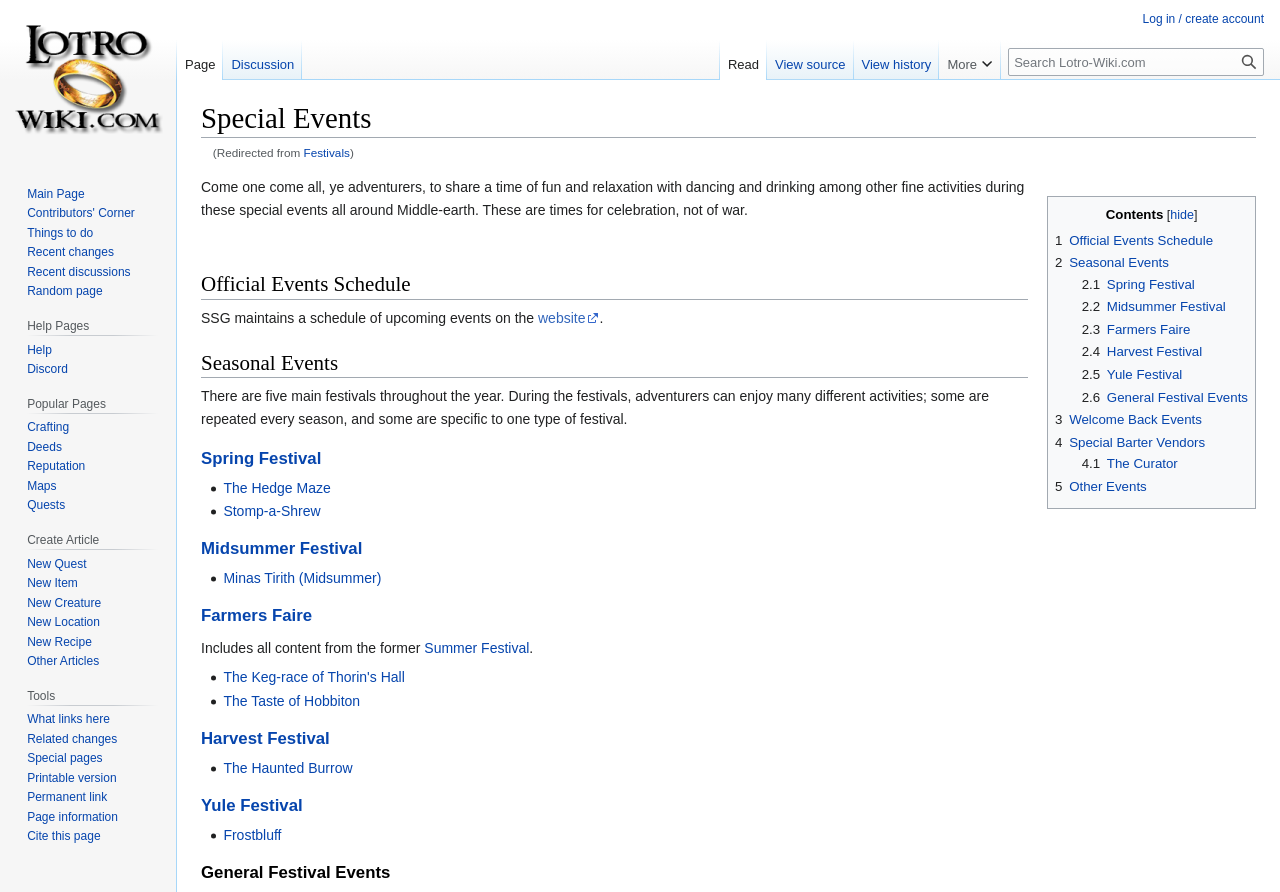Show me the bounding box coordinates of the clickable region to achieve the task as per the instruction: "Search Lotro-Wiki.com".

[0.788, 0.054, 0.988, 0.085]